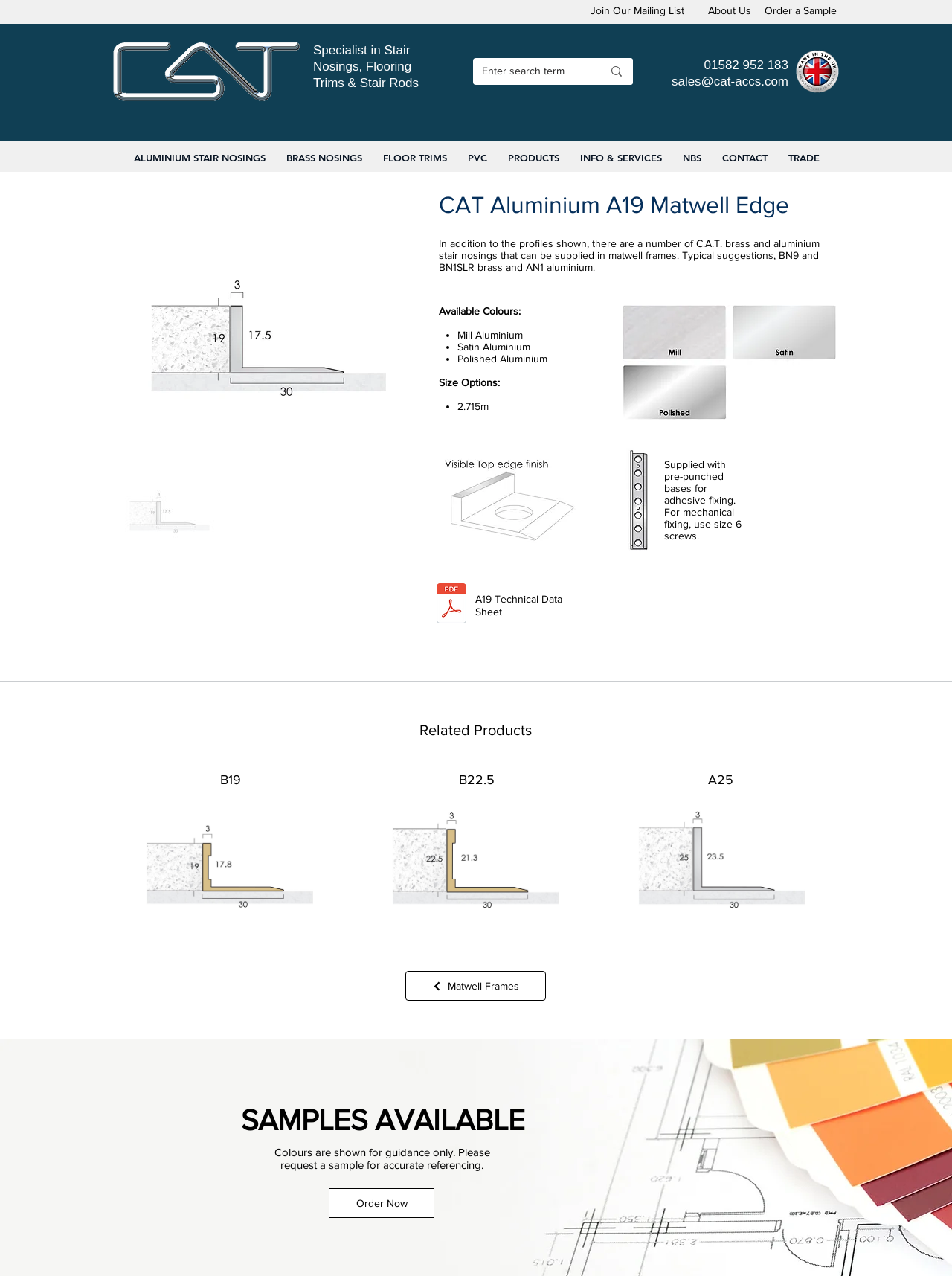Identify the bounding box for the element characterized by the following description: "Get Started".

[0.641, 0.594, 0.876, 0.739]